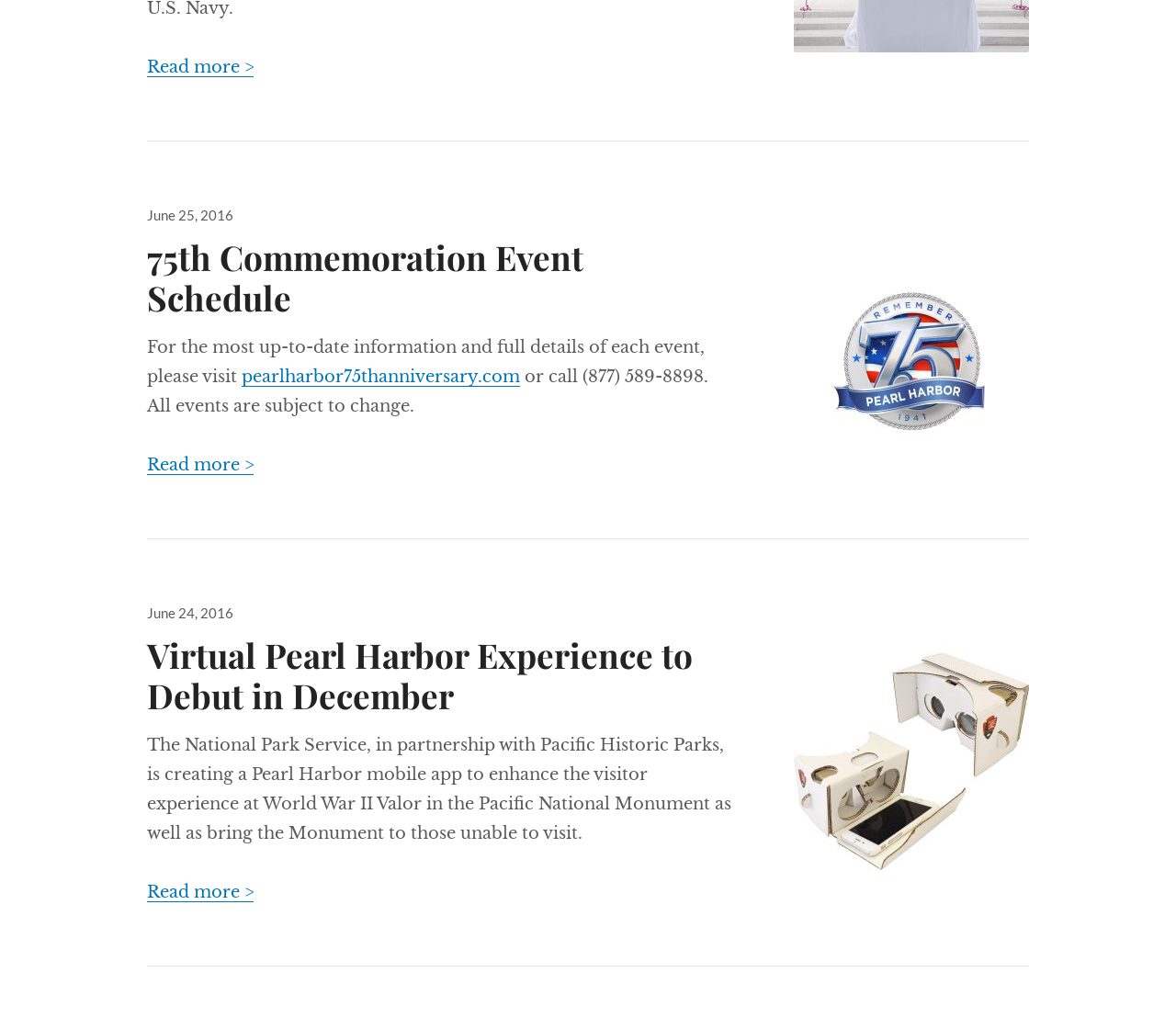Respond to the question below with a single word or phrase:
How many articles are on this webpage?

2